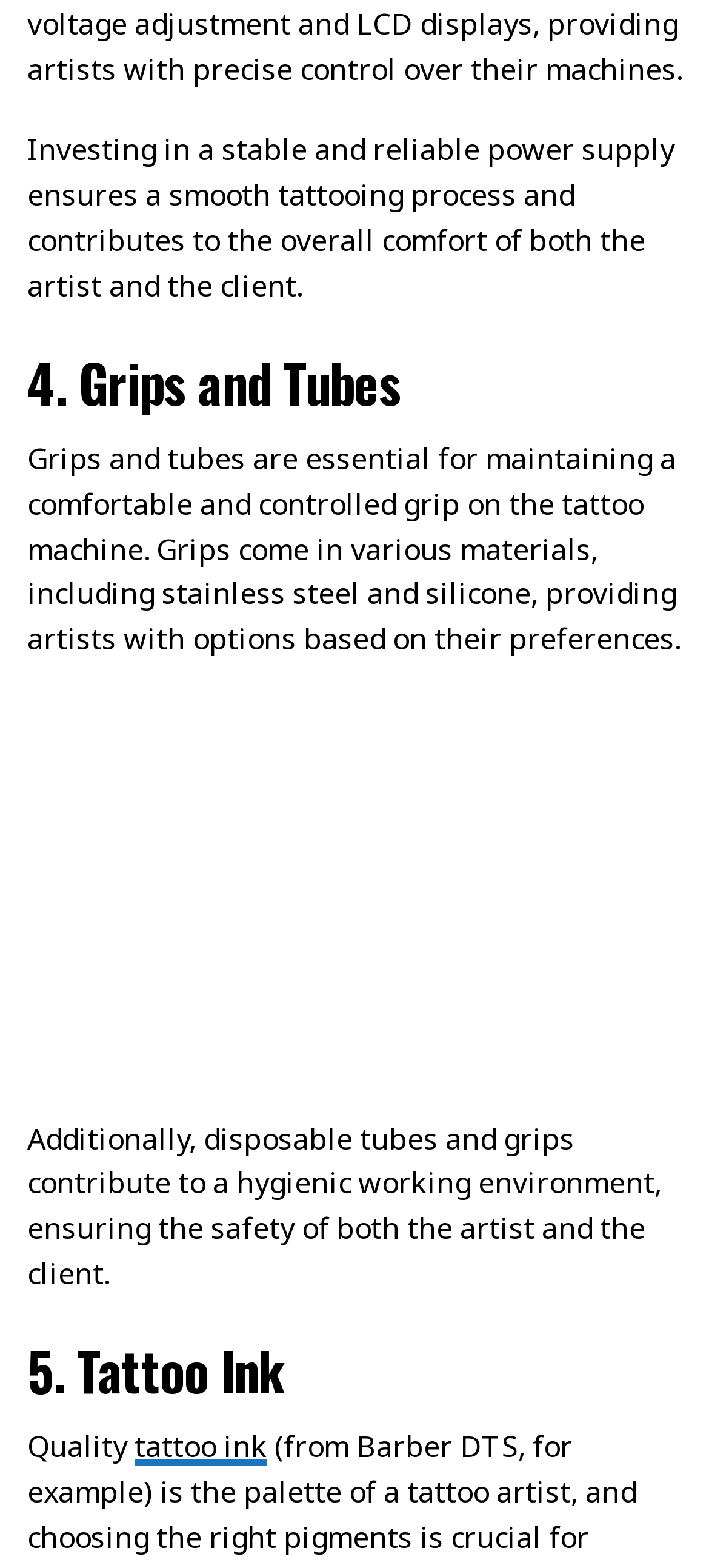Use a single word or phrase to answer the question:
What is the quality of tattoo ink mentioned on the webpage?

quality